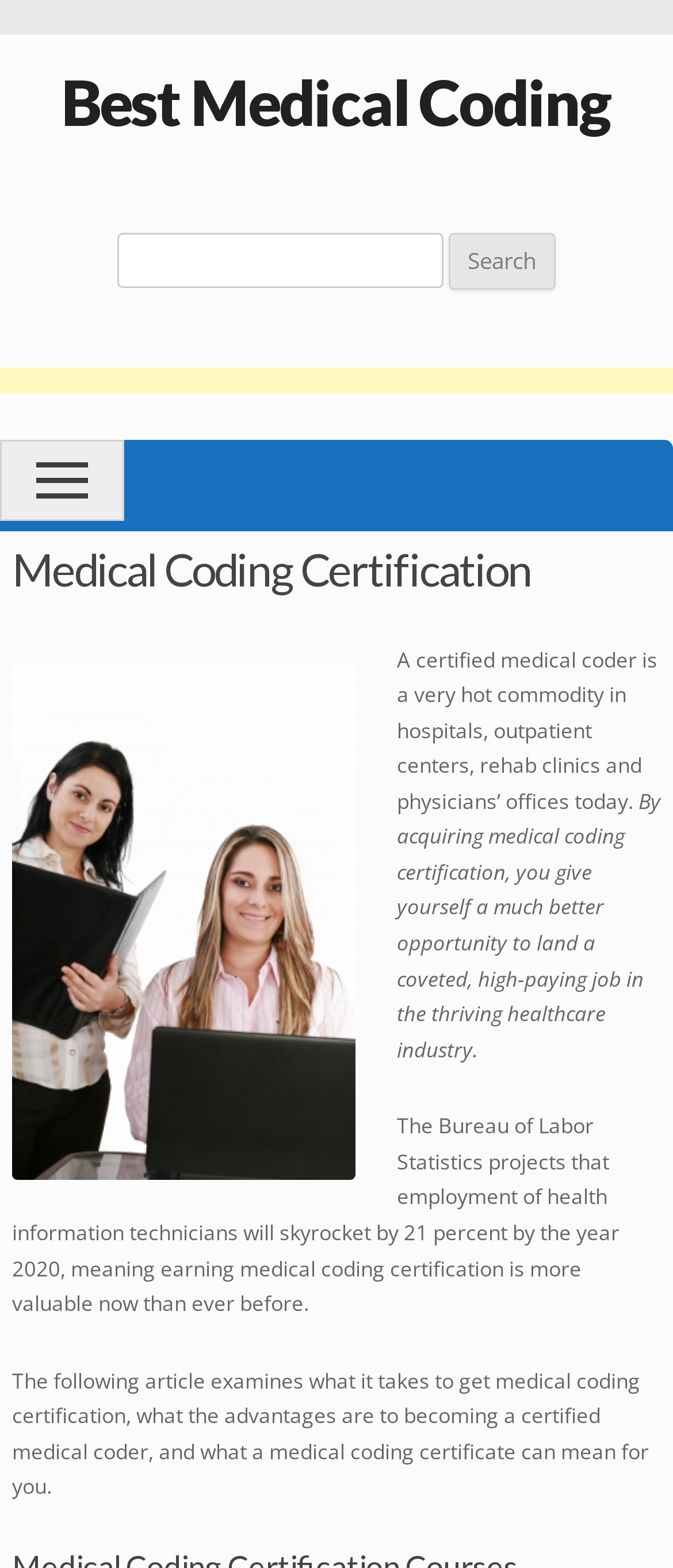Identify the bounding box for the given UI element using the description provided. Coordinates should be in the format (top-left x, top-left y, bottom-right x, bottom-right y) and must be between 0 and 1. Here is the description: Best Medical Coding

[0.091, 0.041, 0.909, 0.089]